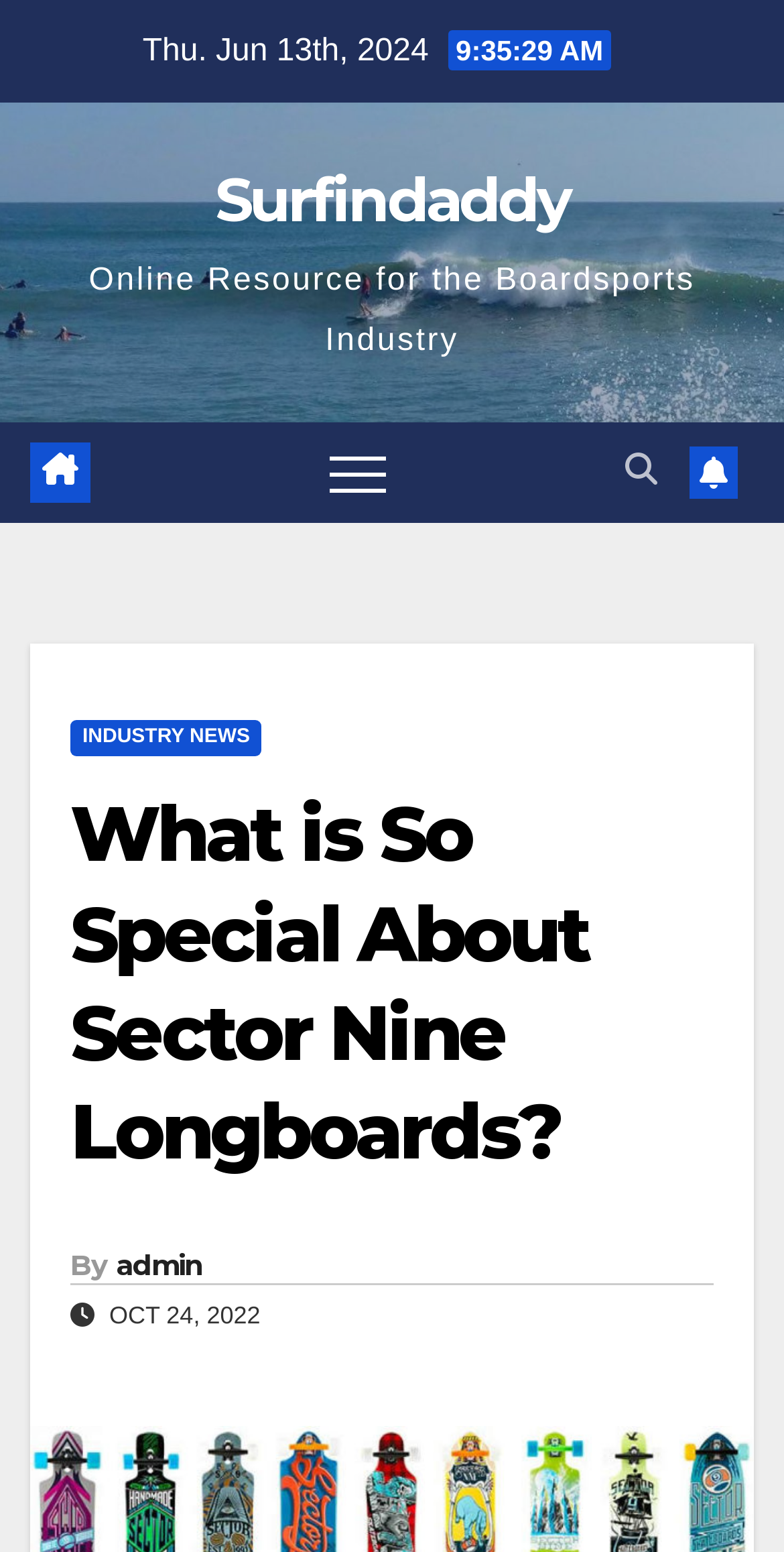Provide the bounding box coordinates of the HTML element this sentence describes: "aria-label="Toggle navigation"". The bounding box coordinates consist of four float numbers between 0 and 1, i.e., [left, top, right, bottom].

[0.387, 0.283, 0.526, 0.327]